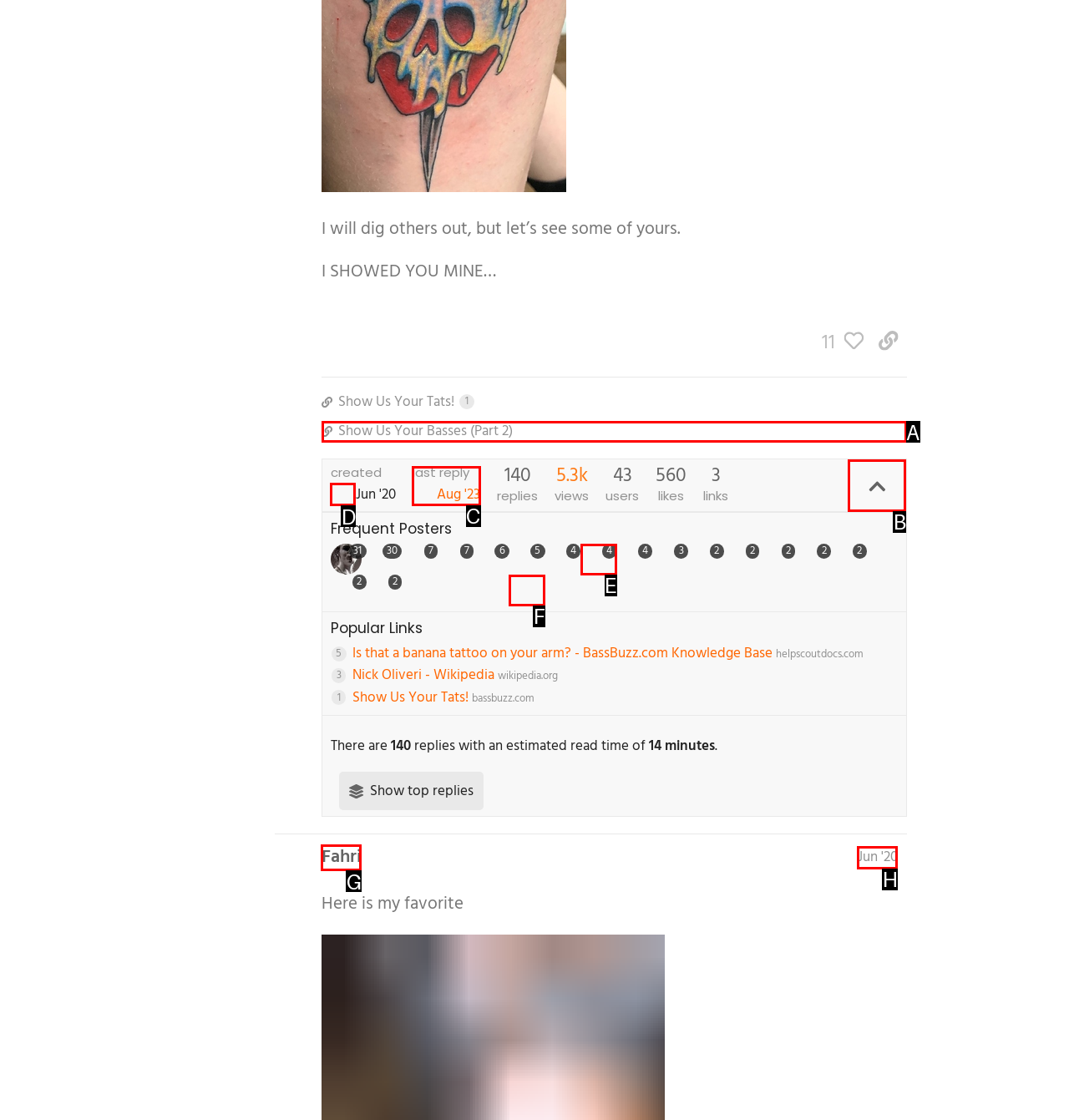Point out which HTML element you should click to fulfill the task: View the post 'Show Us Your Basses (Part 2)'.
Provide the option's letter from the given choices.

A